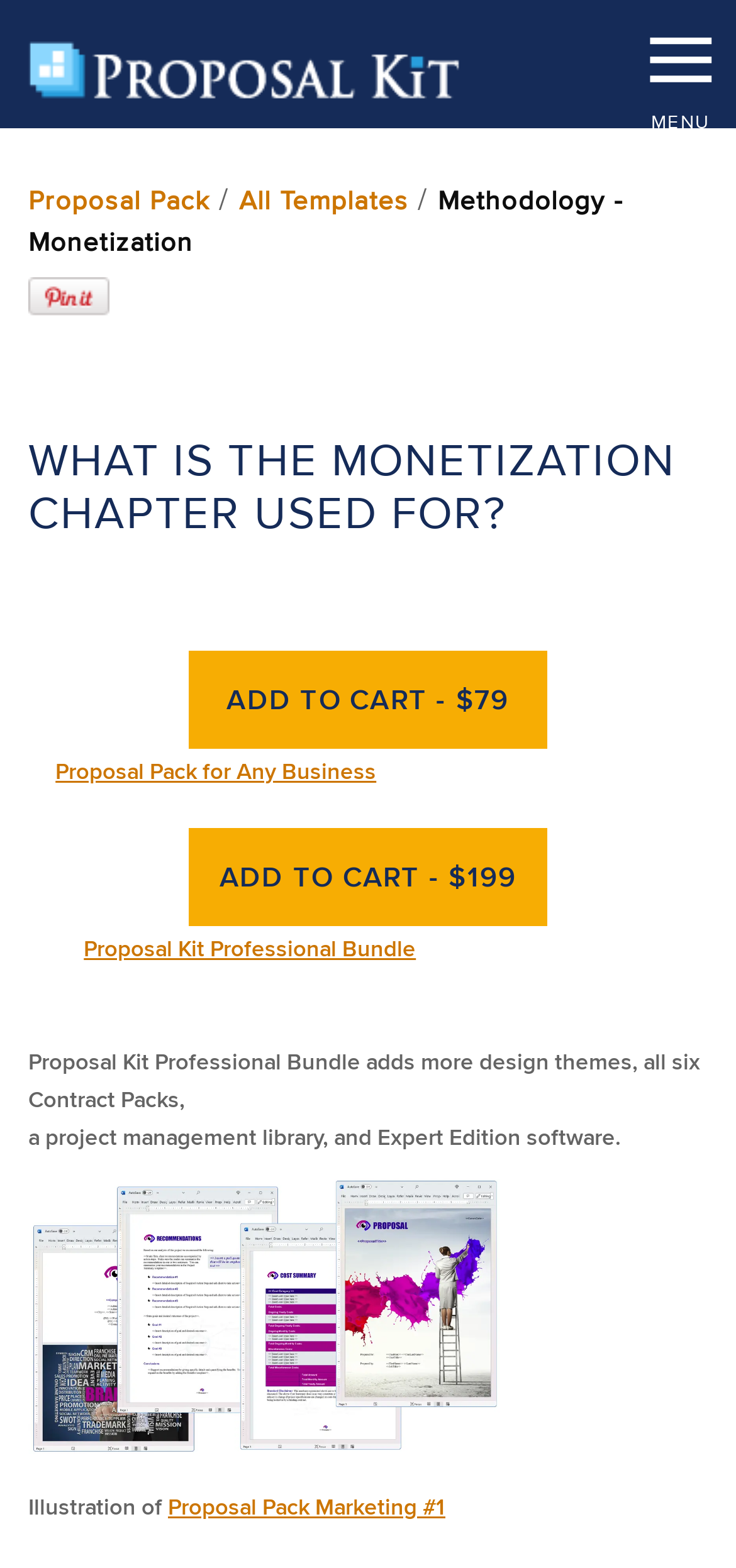Locate the bounding box coordinates of the clickable area needed to fulfill the instruction: "View All Templates".

[0.324, 0.115, 0.555, 0.14]